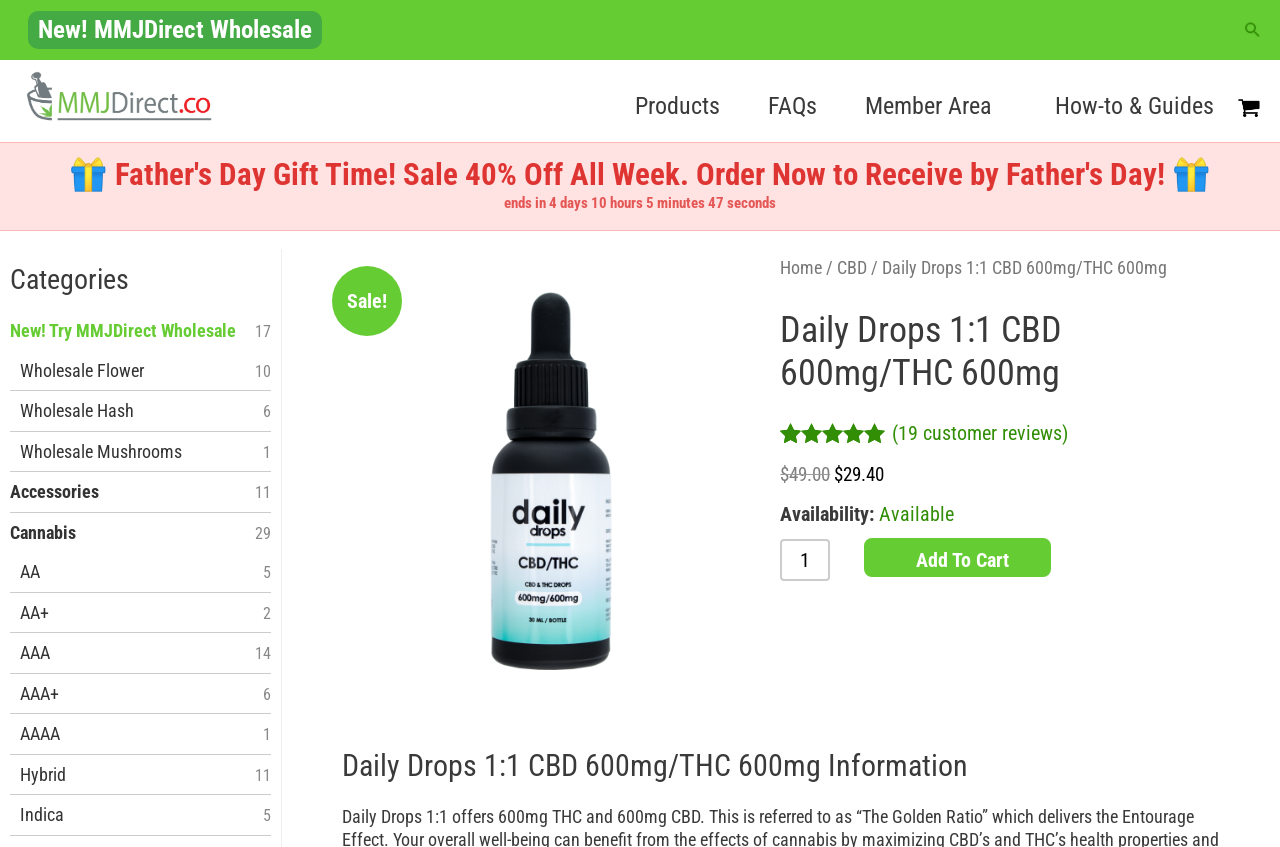Please specify the coordinates of the bounding box for the element that should be clicked to carry out this instruction: "Check the product reviews". The coordinates must be four float numbers between 0 and 1, formatted as [left, top, right, bottom].

[0.697, 0.497, 0.835, 0.526]